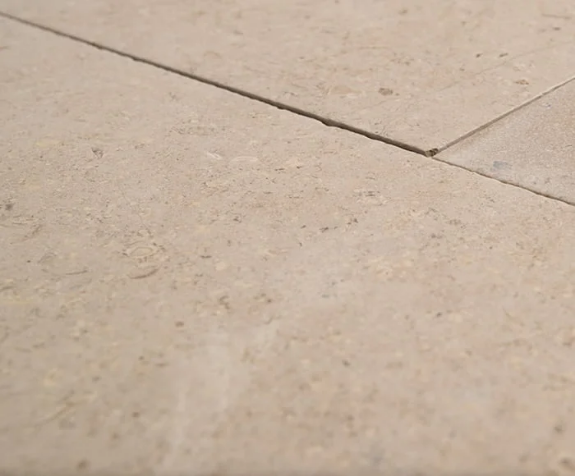Using the image as a reference, answer the following question in as much detail as possible:
What is the marble suitable for?

According to the caption, the Sinai Pearl Egyptian Marble is 'suitable for various applications, including flooring, countertops, and decorative elements', making it a versatile material for different uses.